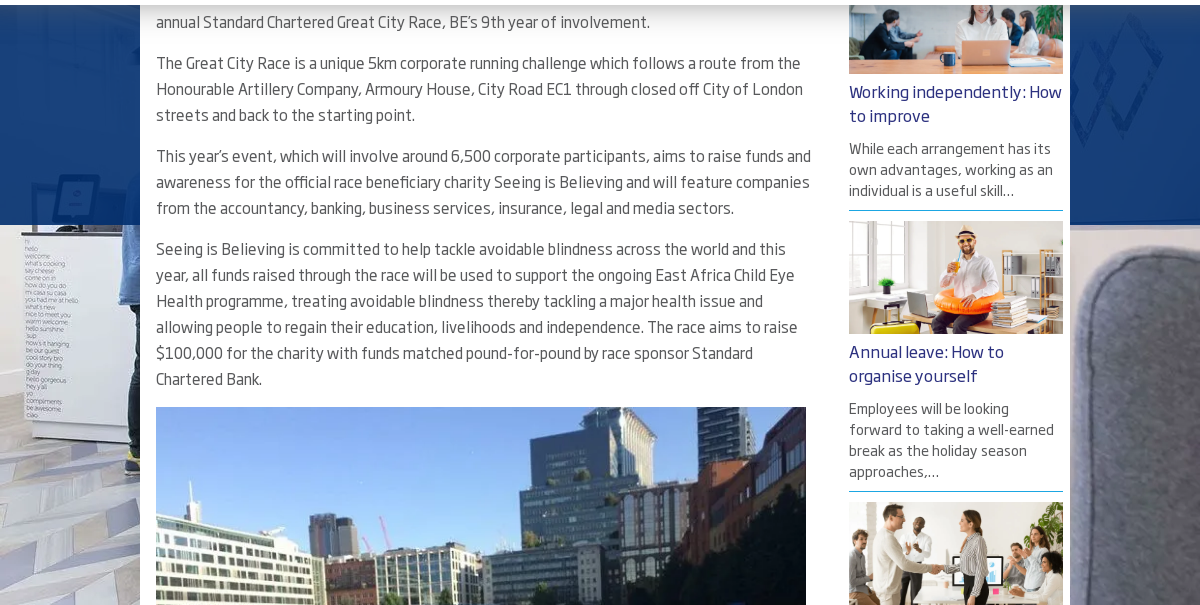Paint a vivid picture with your description of the image.

The image showcases the vibrant atmosphere of the annual Standard Chartered Great City Race, marking the 9th consecutive year of involvement by BE Offices. In this memorable event, 24 enthusiastic team members from BE Offices and its associated companies gather to participate in a unique 5km corporate running challenge. The race route weaves through the historic streets of the City of London, emphasizing community engagement while promoting fitness.

The event serves multiple purposes, particularly raising funds and awareness for the charity "Seeing is Believing," which focuses on tackling avoidable blindness globally. This year, the collective goal is to raise $100,000, with contributions directly aiding the East Africa Child Eye Health programme, thereby offsetting a significant health issue and helping individuals regain their education and independence.

Amidst the cheering crowd and scenic city backdrop, BE Offices stands as a proud participant in this initiative, exemplifying corporate responsibility and community support.